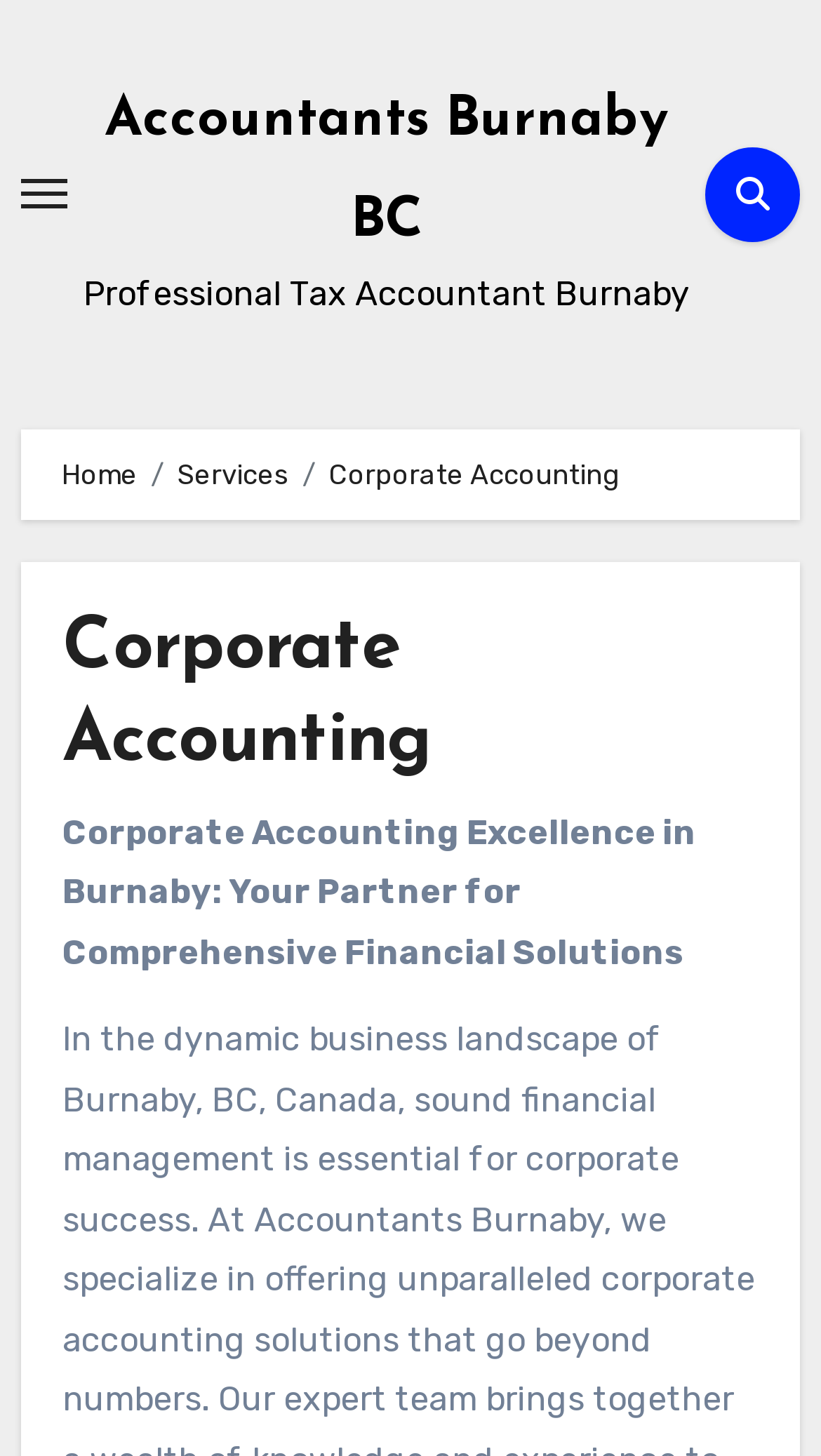What is the main service offered?
Look at the screenshot and give a one-word or phrase answer.

Corporate Accounting